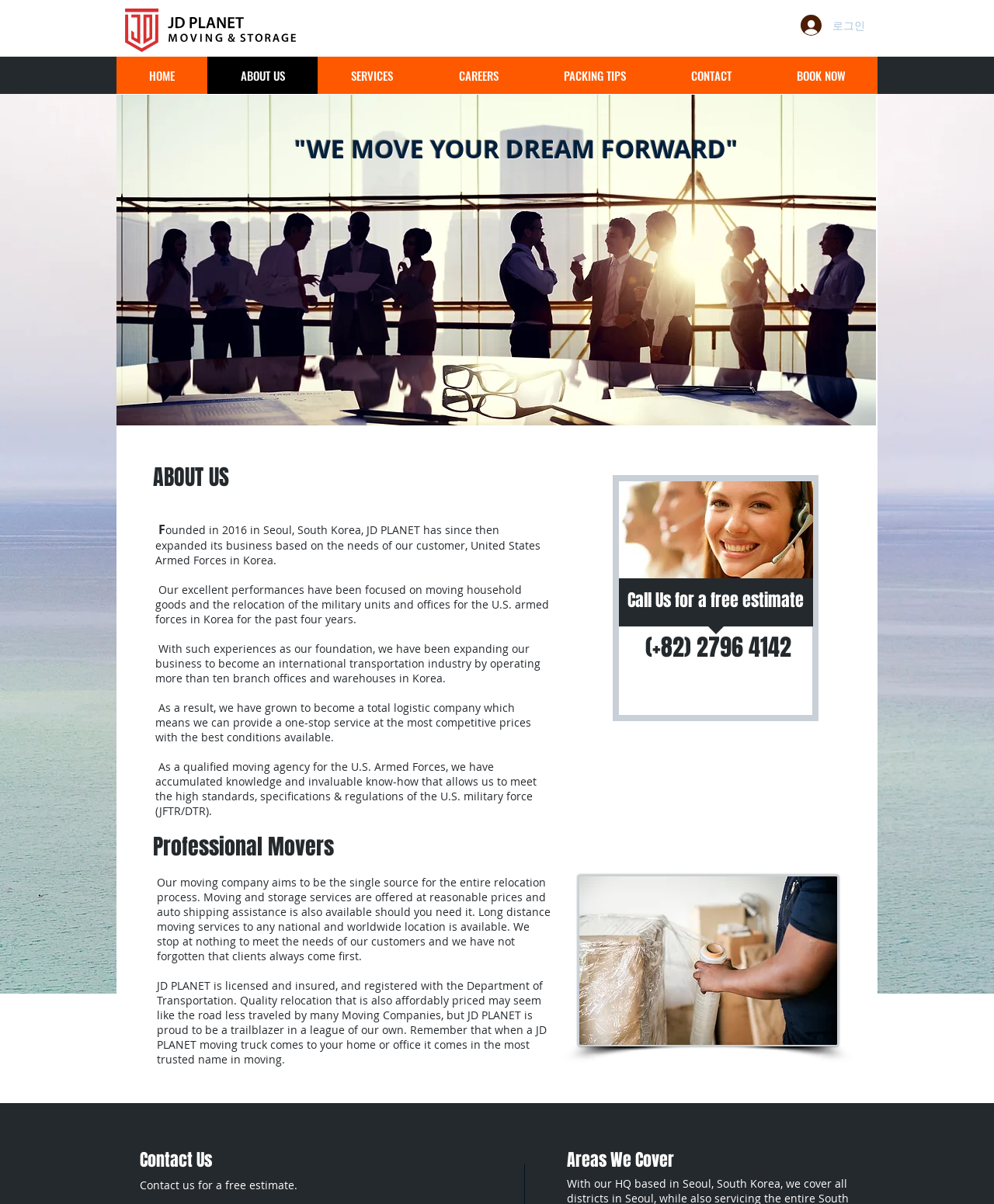What is the phone number for a free estimate?
Based on the image, please offer an in-depth response to the question.

I found the phone number by looking at the section that says 'Call Us for a free estimate' and found the phone number (+82) 2796 4142 below it.